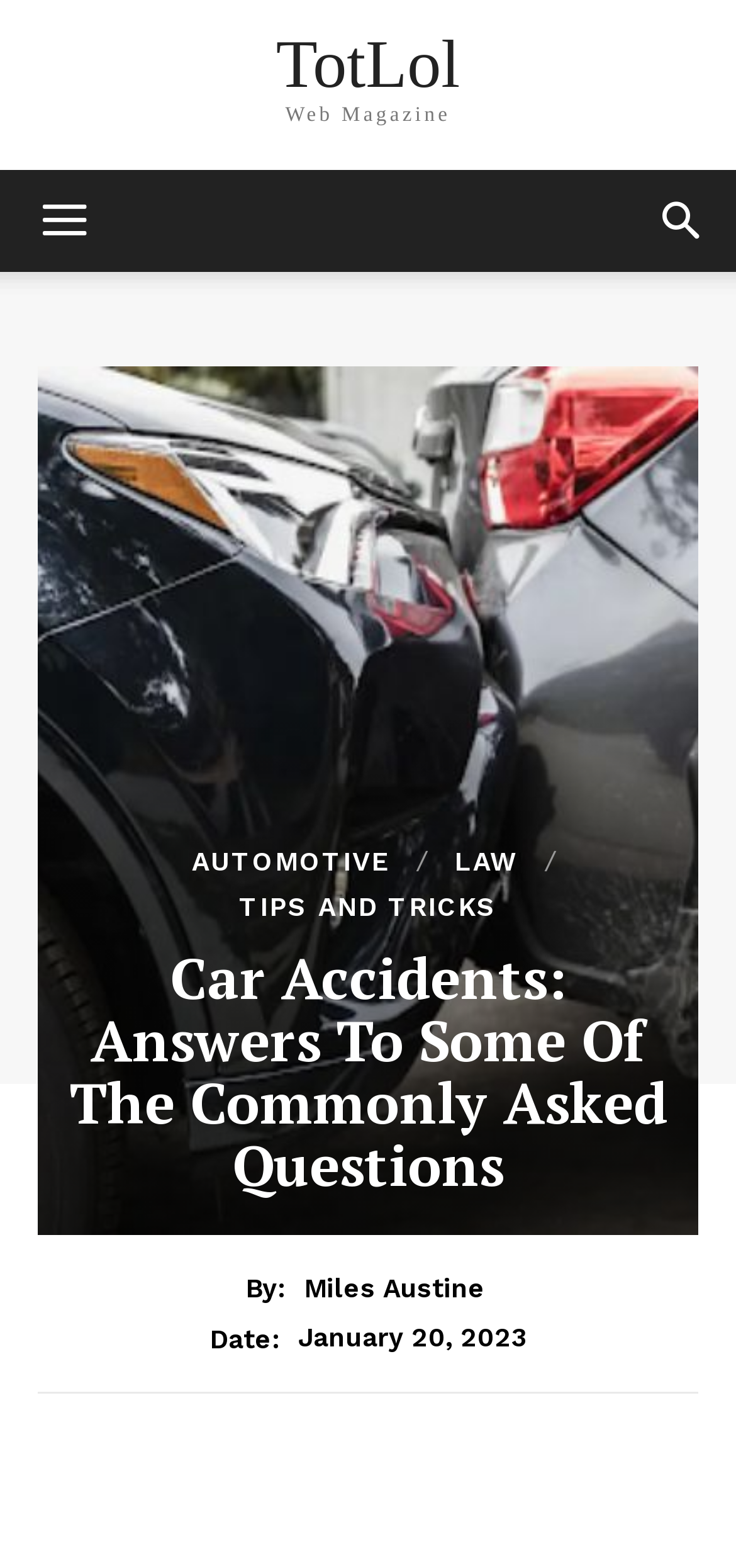How many categories are available in the menu?
Can you provide a detailed and comprehensive answer to the question?

I counted the number of categories by looking at the links below the search button. There are three categories: 'AUTOMOTIVE', 'LAW', and 'TIPS AND TRICKS'.